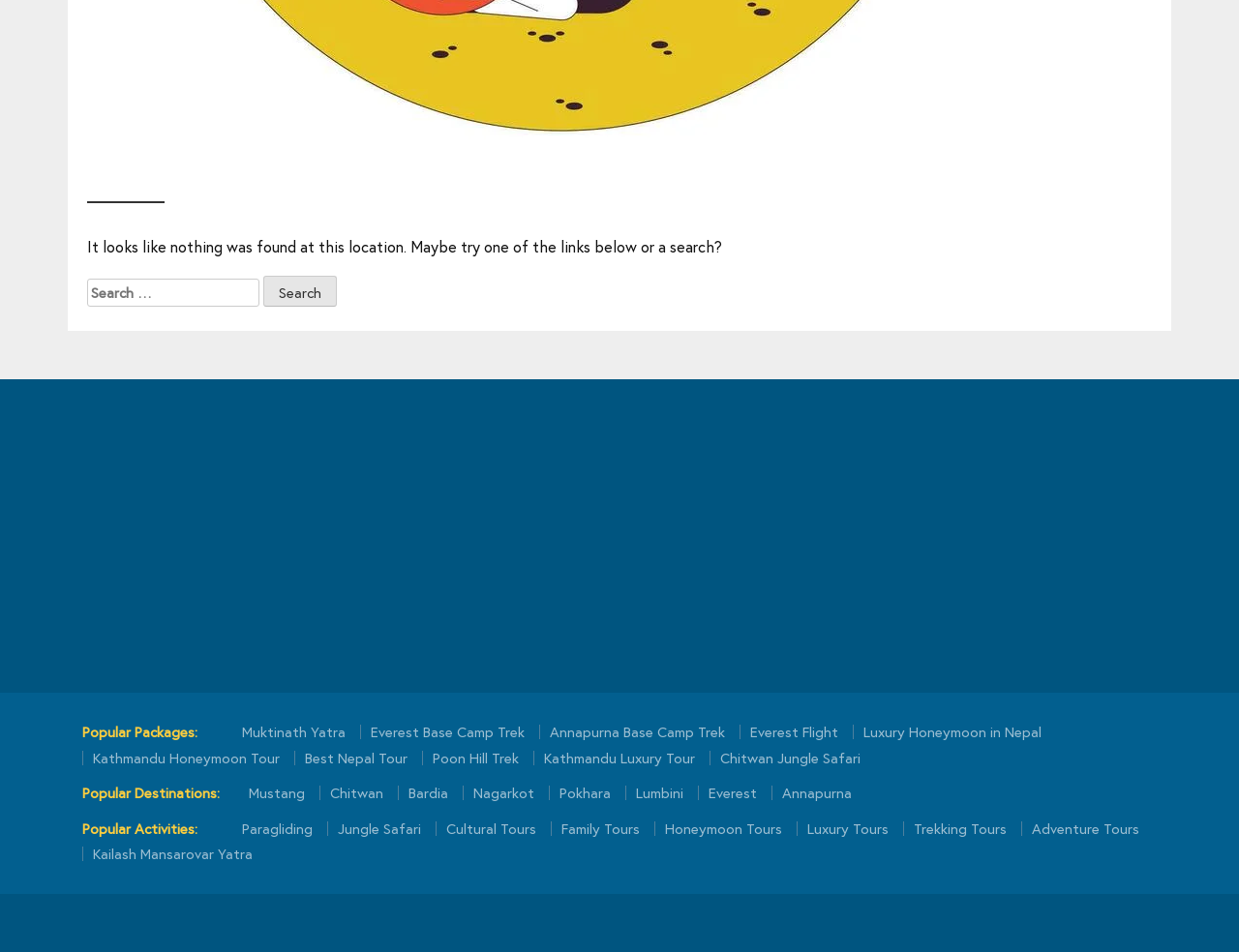How many links are available under 'Popular Packages'?
We need a detailed and meticulous answer to the question.

Under the 'Popular Packages' section, there are 5 links available, which are 'Muktinath Yatra', 'Everest Base Camp Trek', 'Annapurna Base Camp Trek', 'Everest Flight', and 'Luxury Honeymoon in Nepal'.